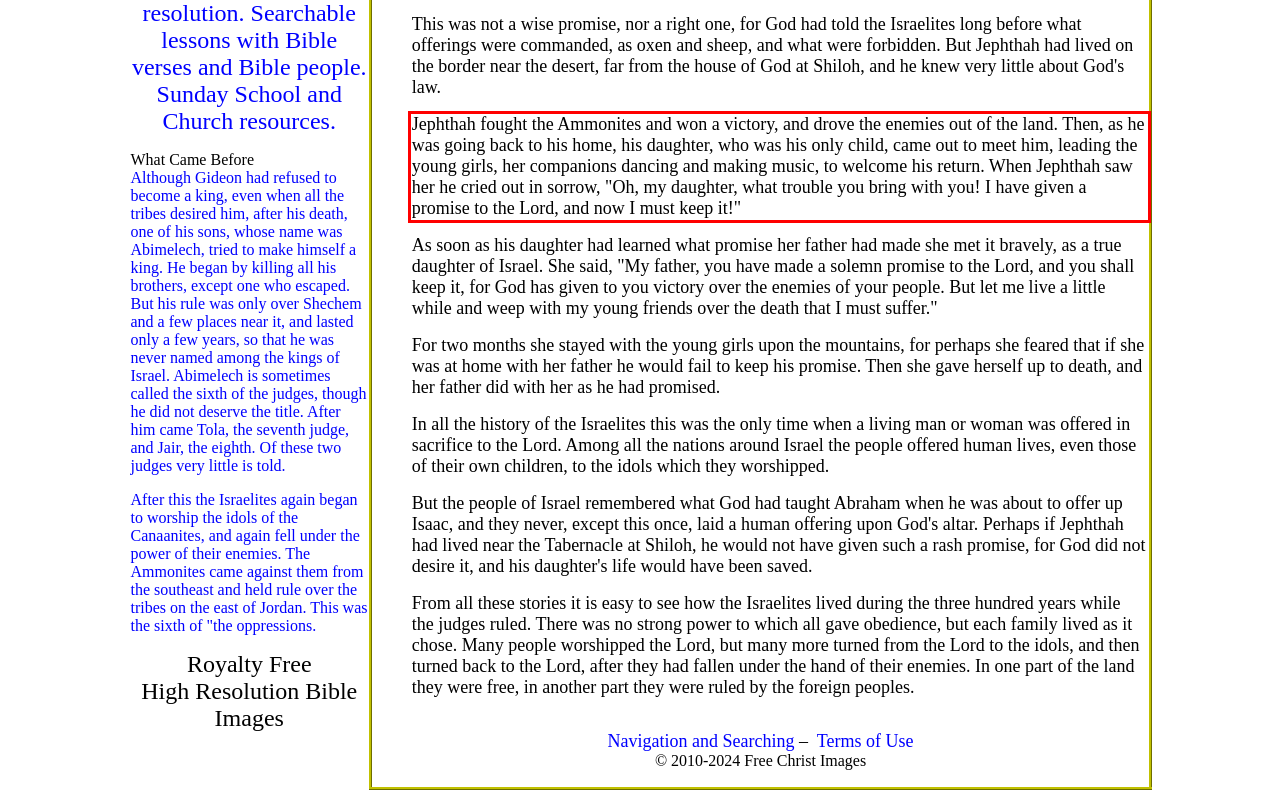Given a screenshot of a webpage containing a red bounding box, perform OCR on the text within this red bounding box and provide the text content.

Jephthah fought the Ammonites and won a victory, and drove the enemies out of the land. Then, as he was going back to his home, his daughter, who was his only child, came out to meet him, leading the young girls, her companions dancing and making music, to welcome his return. When Jephthah saw her he cried out in sorrow, "Oh, my daughter, what trouble you bring with you! I have given a promise to the Lord, and now I must keep it!"